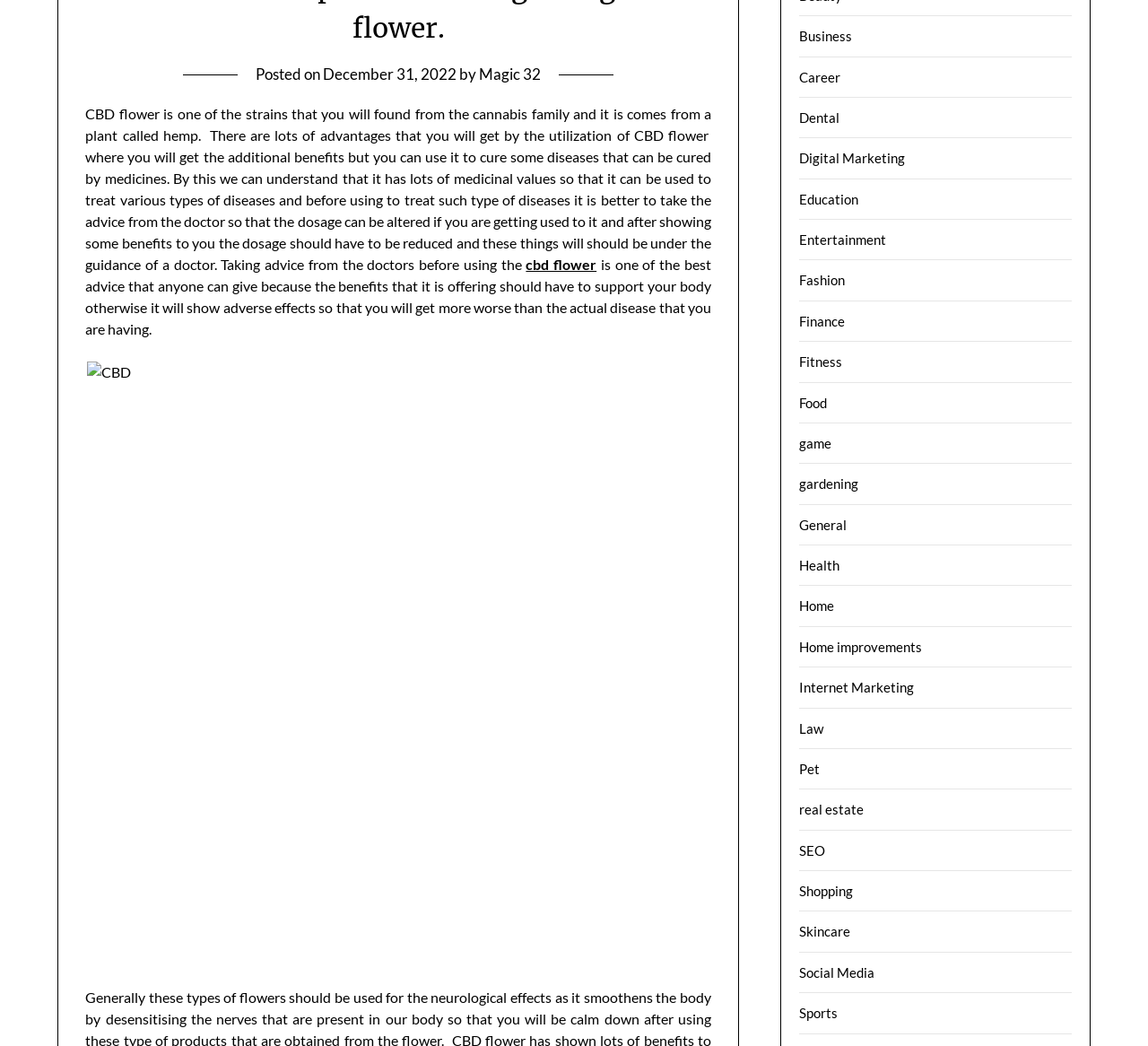Given the description of a UI element: "Internet Marketing", identify the bounding box coordinates of the matching element in the webpage screenshot.

[0.696, 0.649, 0.796, 0.665]